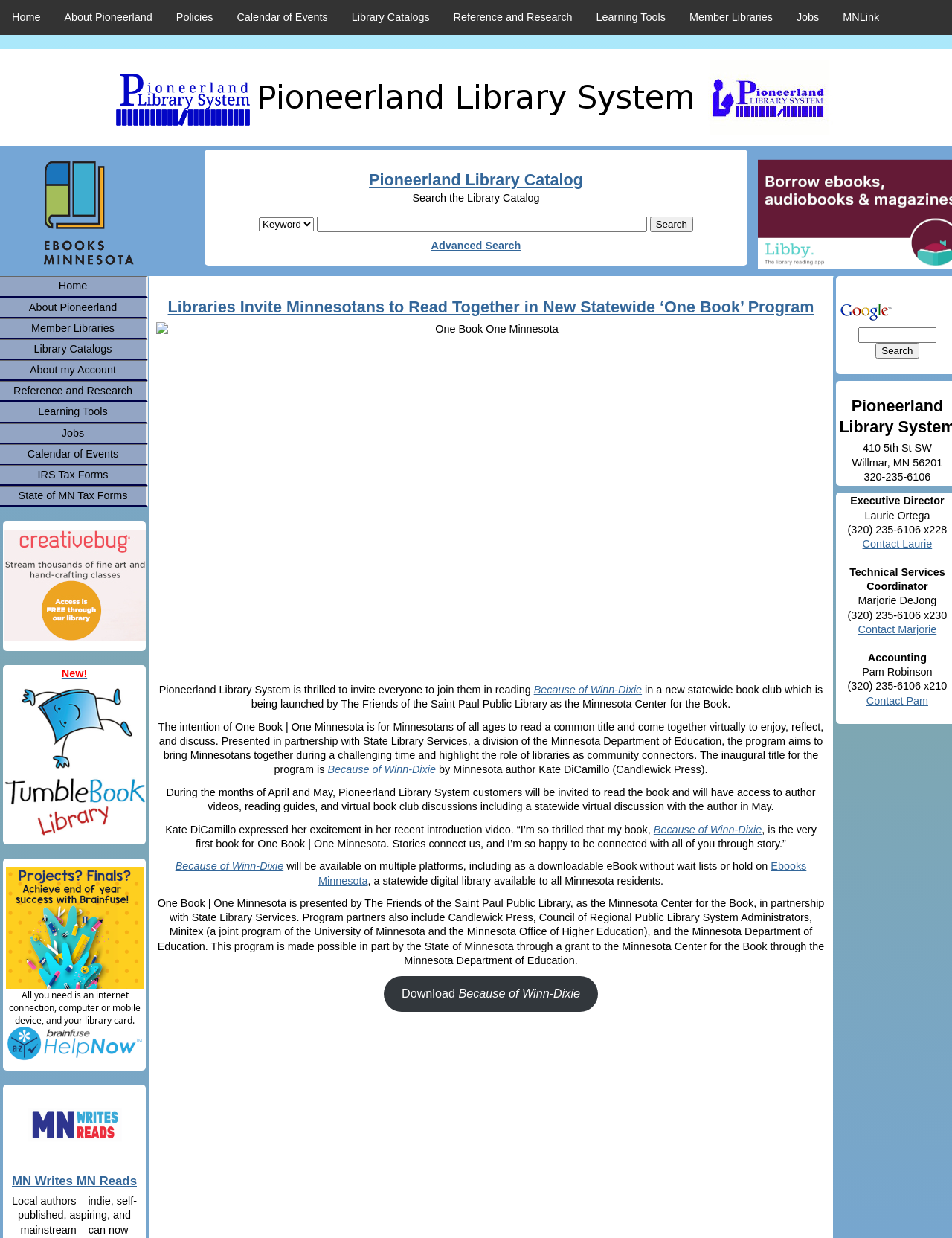Determine the bounding box coordinates of the element that should be clicked to execute the following command: "Click the 'Home' link".

[0.0, 0.0, 0.055, 0.028]